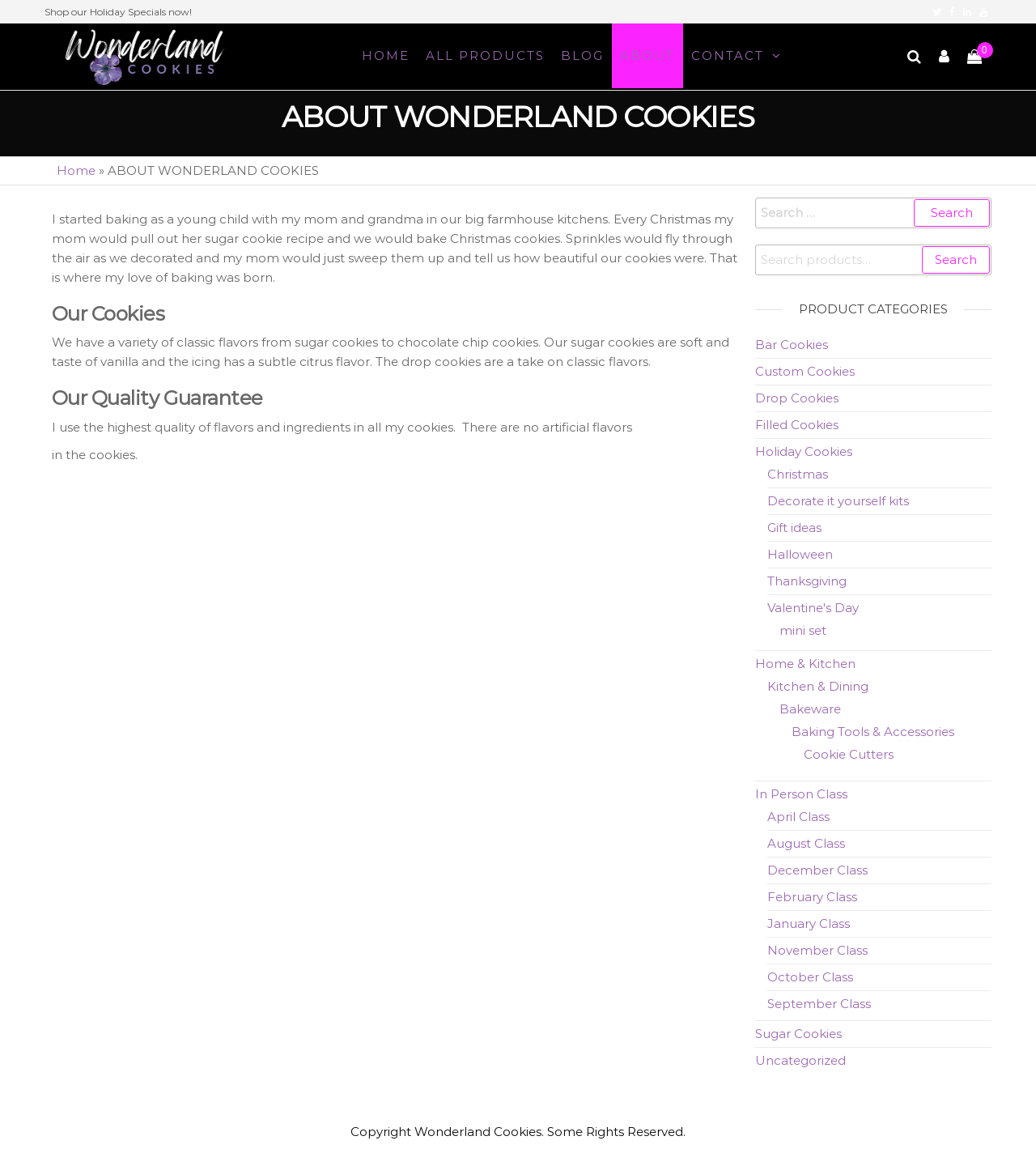Offer a detailed explanation of the webpage layout and contents.

This webpage is about Wonderland Cookies, a bakery that specializes in various types of cookies. At the top of the page, there is a prominent call-to-action to "Shop our Holiday Specials now!" followed by a row of social media links. Below this, there is a navigation menu with links to different sections of the website, including "Home", "All Products", "Blog", "About", and "Contact".

The main content of the page is divided into two sections. The left section contains a personal story about the founder's love of baking, which started at a young age with her mom and grandma. The story is accompanied by headings that highlight the bakery's focus on quality and variety, including "Our Cookies" and "Our Quality Guarantee".

The right section of the page contains a search bar and a list of product categories, including "Bar Cookies", "Custom Cookies", "Drop Cookies", and more. Each category has a link to a specific page. There are also links to holiday-themed cookies, such as Christmas and Valentine's Day, as well as links to baking-related products like bakeware and cookie cutters.

At the bottom of the page, there is a copyright notice and some additional links to classes and other resources. Overall, the webpage is well-organized and easy to navigate, with a clear focus on showcasing the bakery's products and services.